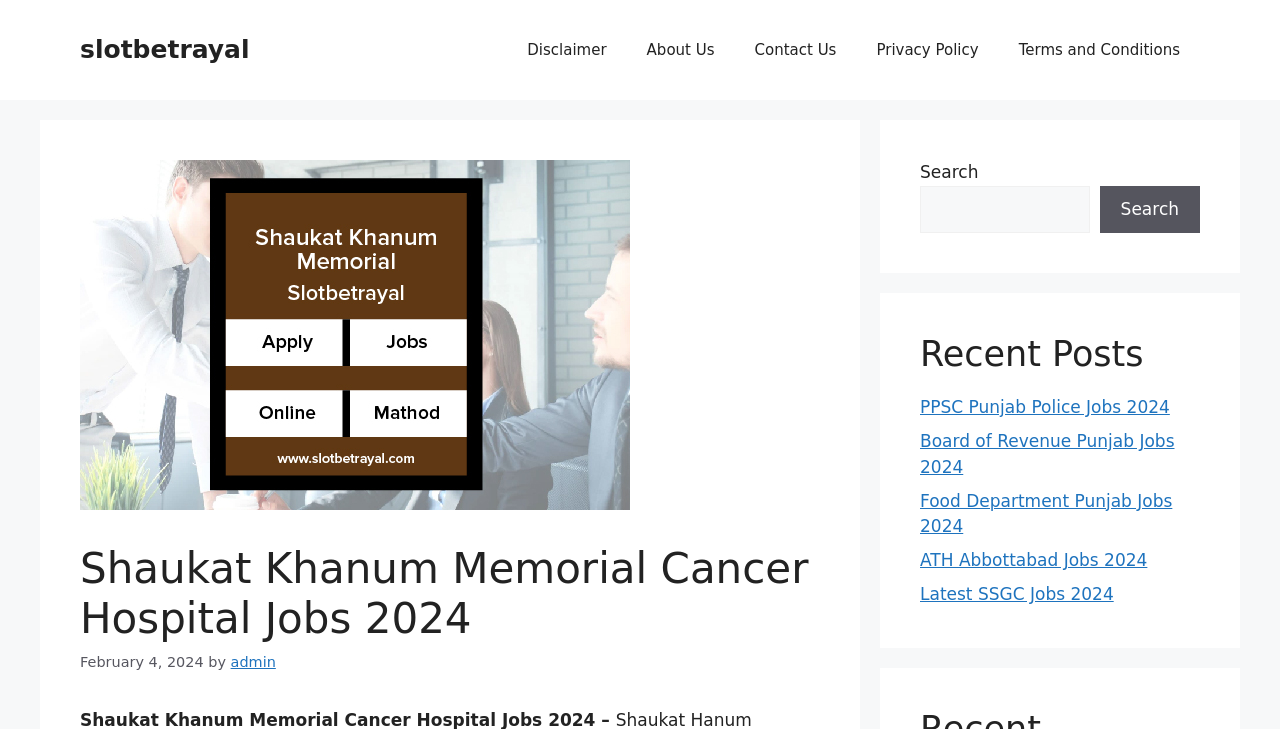Determine the bounding box coordinates for the element that should be clicked to follow this instruction: "Apply for PPSC Punjab Police Jobs 2024". The coordinates should be given as four float numbers between 0 and 1, in the format [left, top, right, bottom].

[0.719, 0.545, 0.914, 0.572]